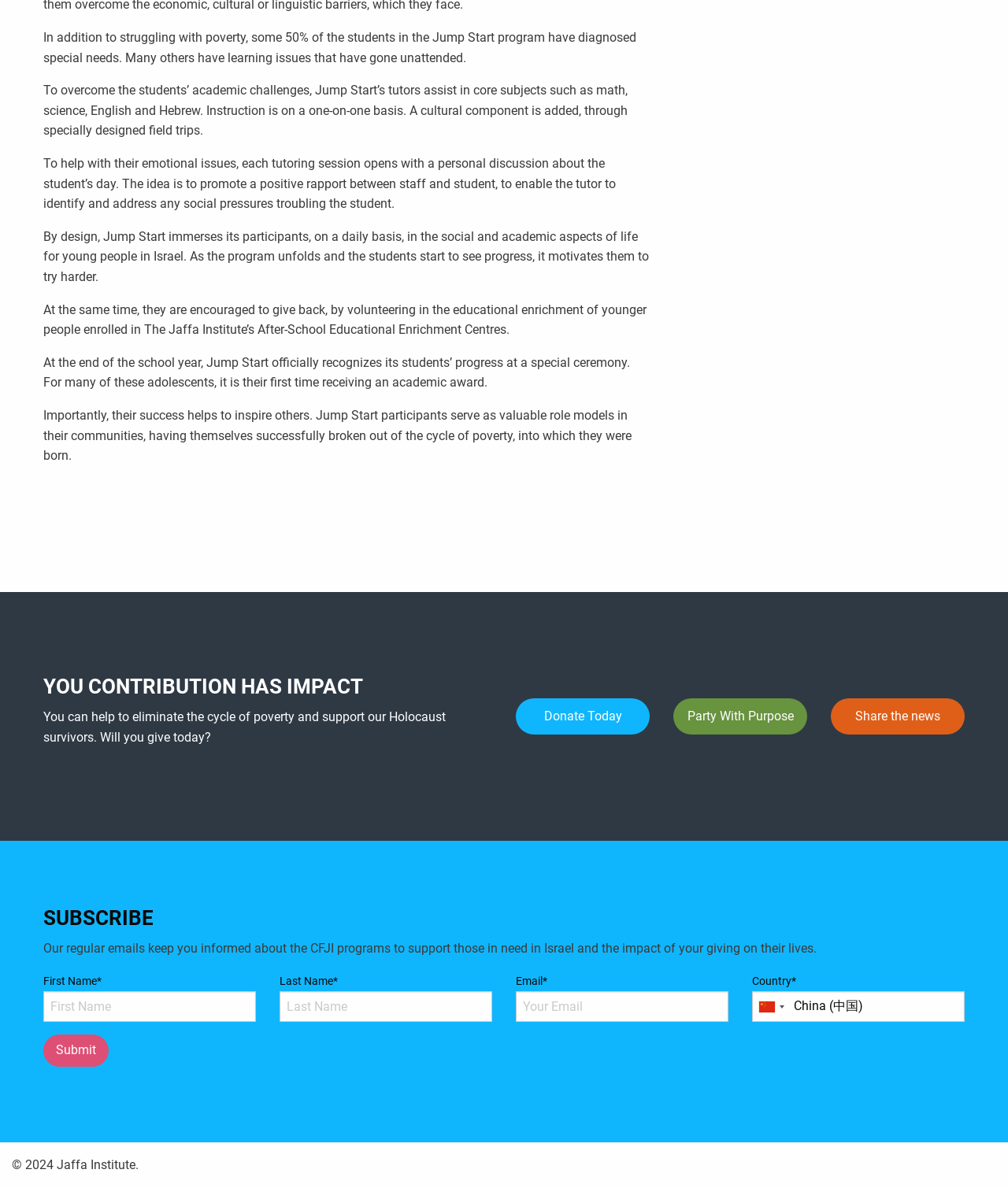Find the bounding box coordinates for the UI element that matches this description: "input value="China (中国)" name="country"".

[0.746, 0.834, 0.957, 0.86]